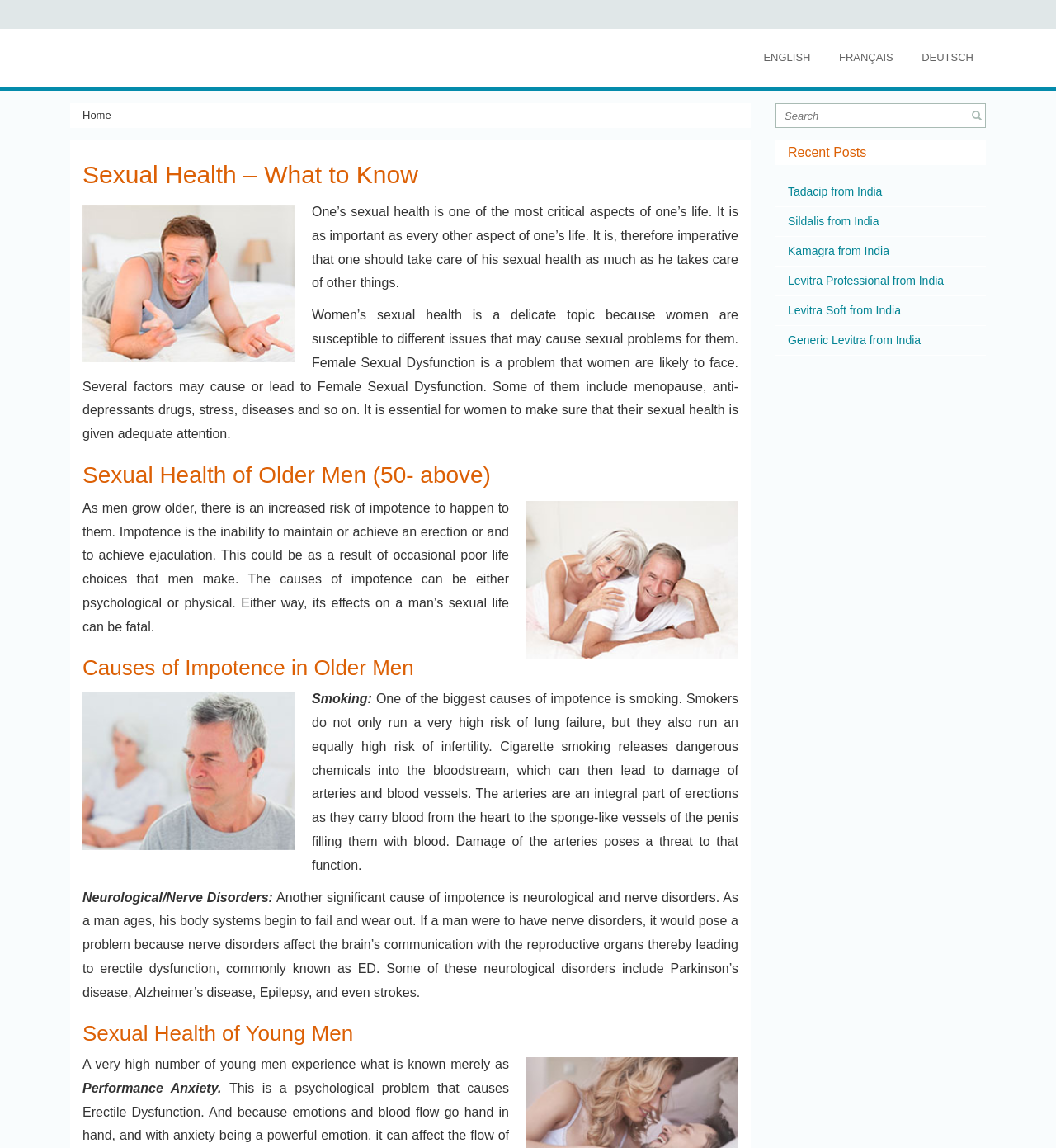Identify the bounding box of the UI element described as follows: "Deutsch". Provide the coordinates as four float numbers in the range of 0 to 1 [left, top, right, bottom].

[0.861, 0.025, 0.934, 0.075]